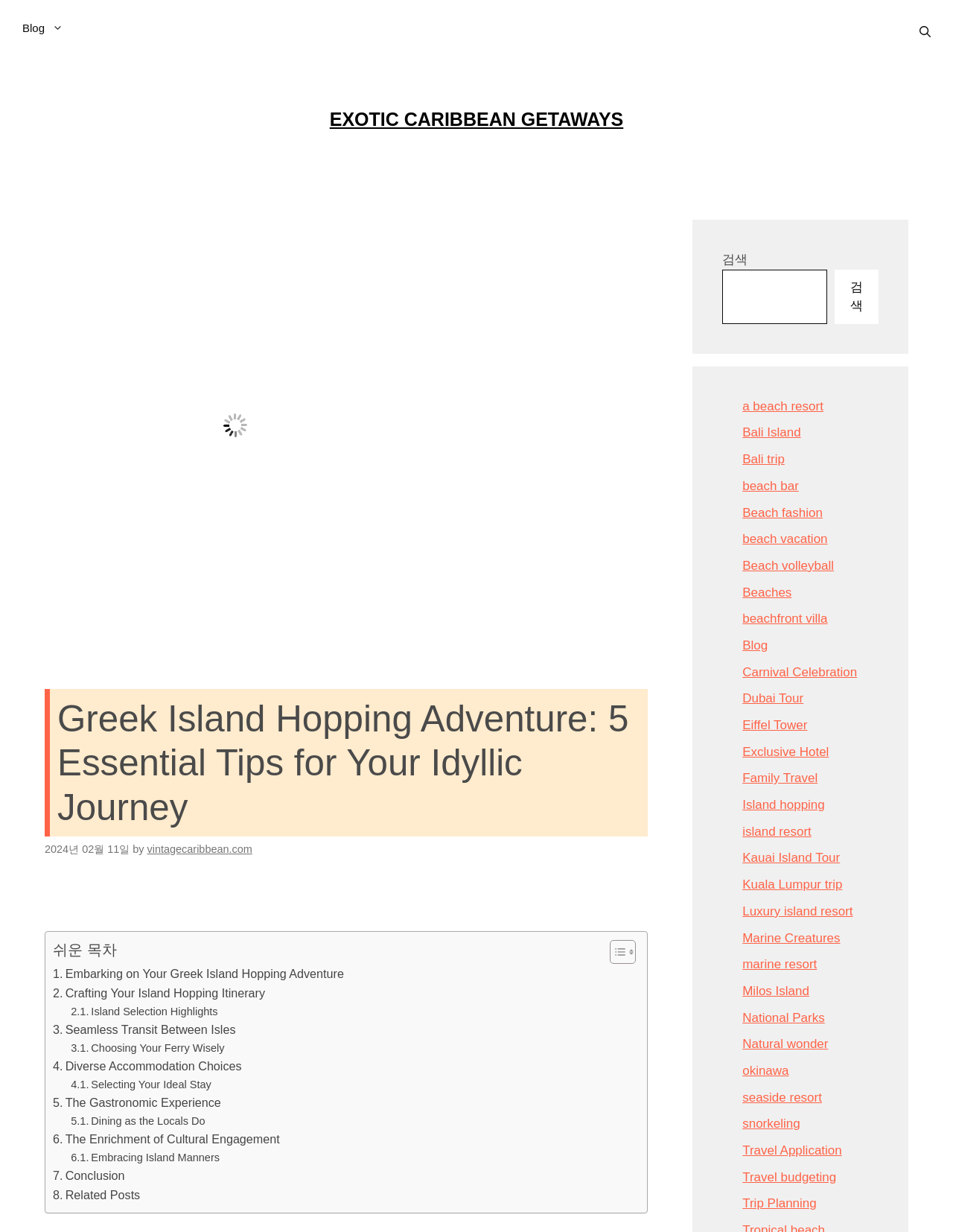Bounding box coordinates are specified in the format (top-left x, top-left y, bottom-right x, bottom-right y). All values are floating point numbers bounded between 0 and 1. Please provide the bounding box coordinate of the region this sentence describes: Conclusion

[0.055, 0.947, 0.131, 0.963]